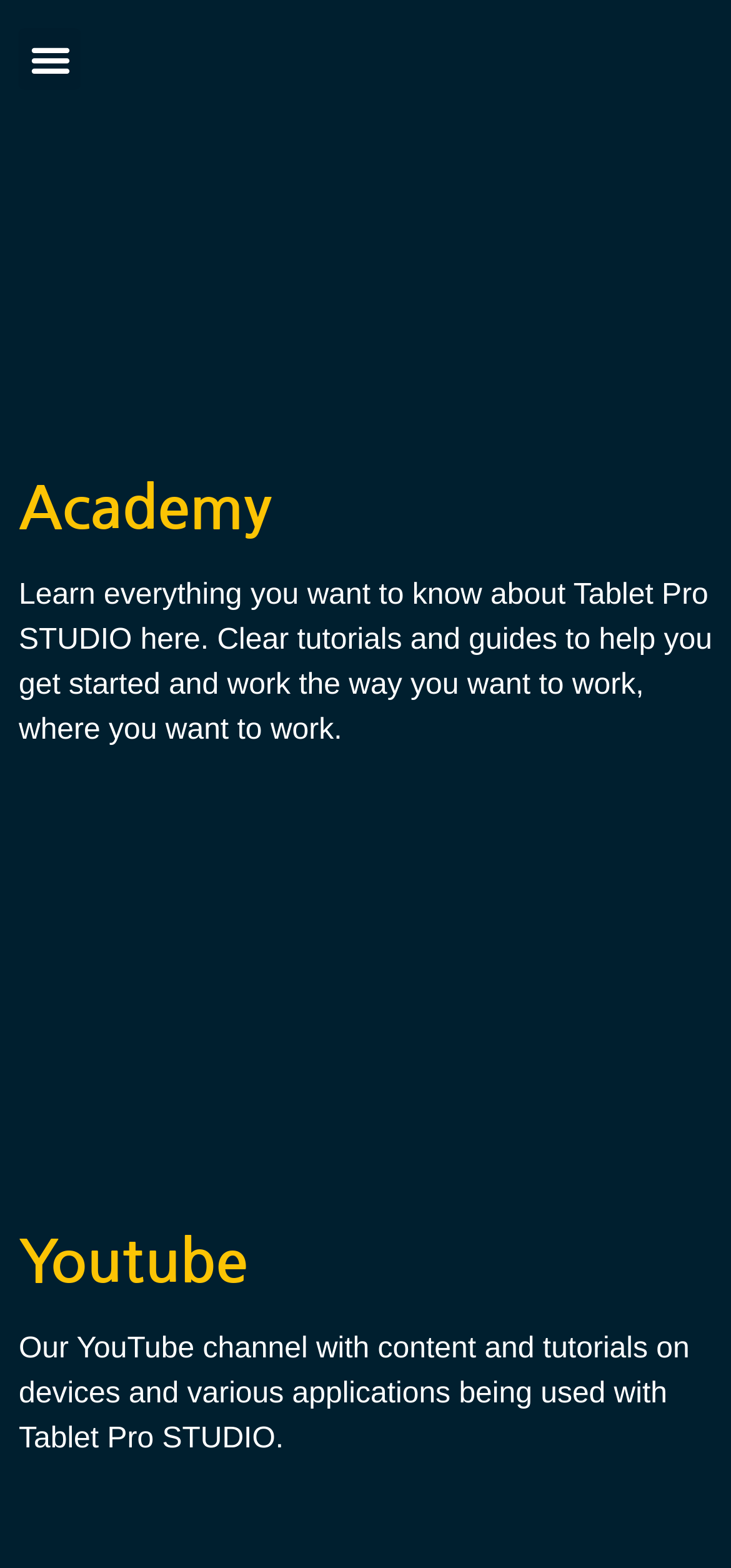Respond with a single word or phrase to the following question: How many social media links are there?

2